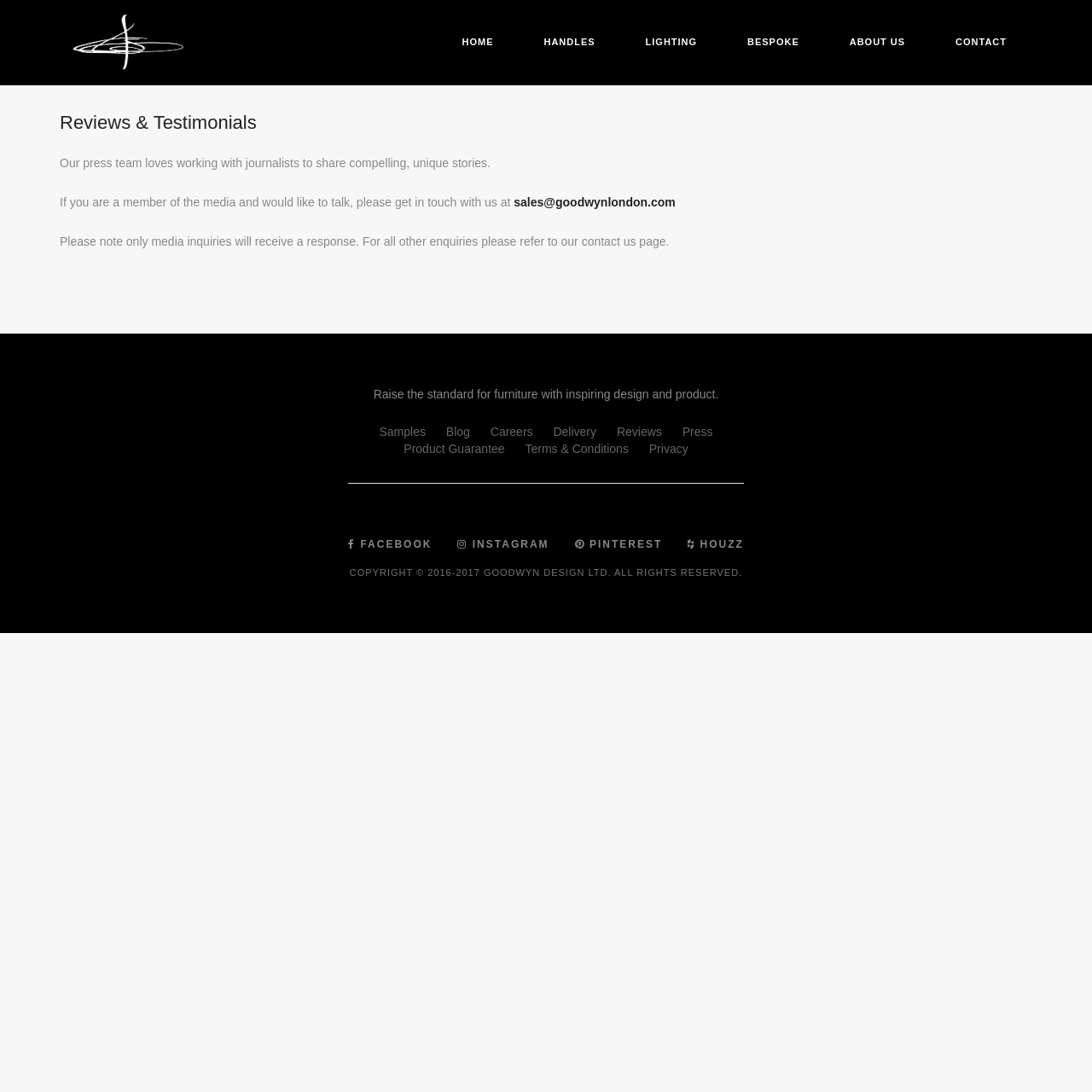Find the bounding box coordinates of the element's region that should be clicked in order to follow the given instruction: "contact sales team". The coordinates should consist of four float numbers between 0 and 1, i.e., [left, top, right, bottom].

[0.471, 0.179, 0.619, 0.191]